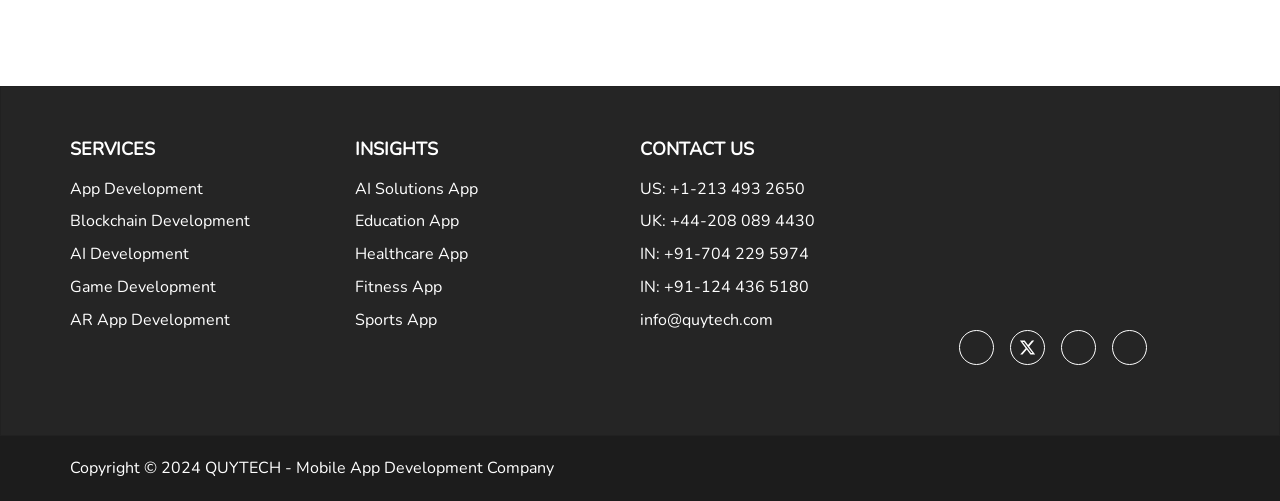Provide the bounding box coordinates of the area you need to click to execute the following instruction: "Click on App Development".

[0.055, 0.355, 0.159, 0.398]